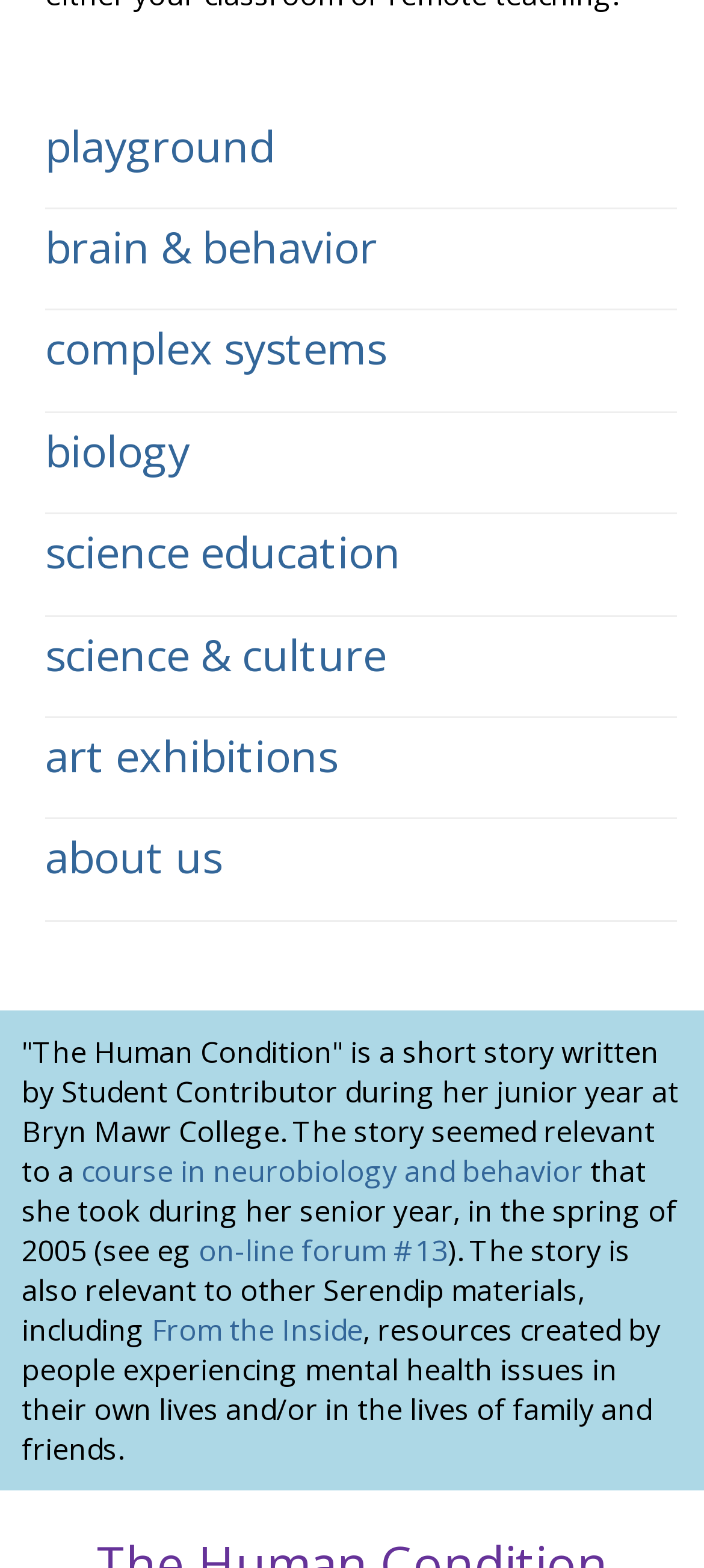Predict the bounding box coordinates of the area that should be clicked to accomplish the following instruction: "visit the playground". The bounding box coordinates should consist of four float numbers between 0 and 1, i.e., [left, top, right, bottom].

[0.064, 0.073, 0.39, 0.111]